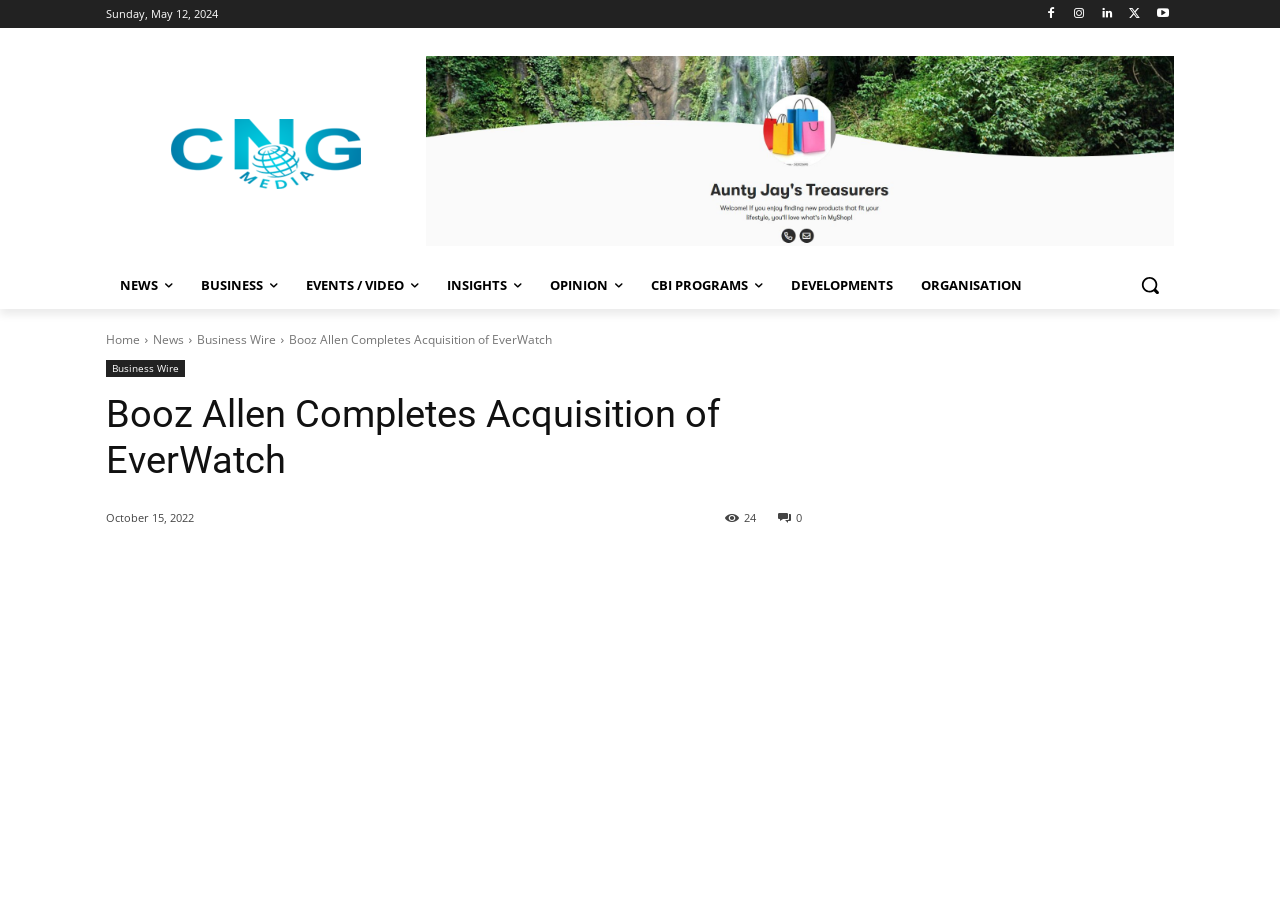How many social media links are there?
Refer to the image and provide a one-word or short phrase answer.

5